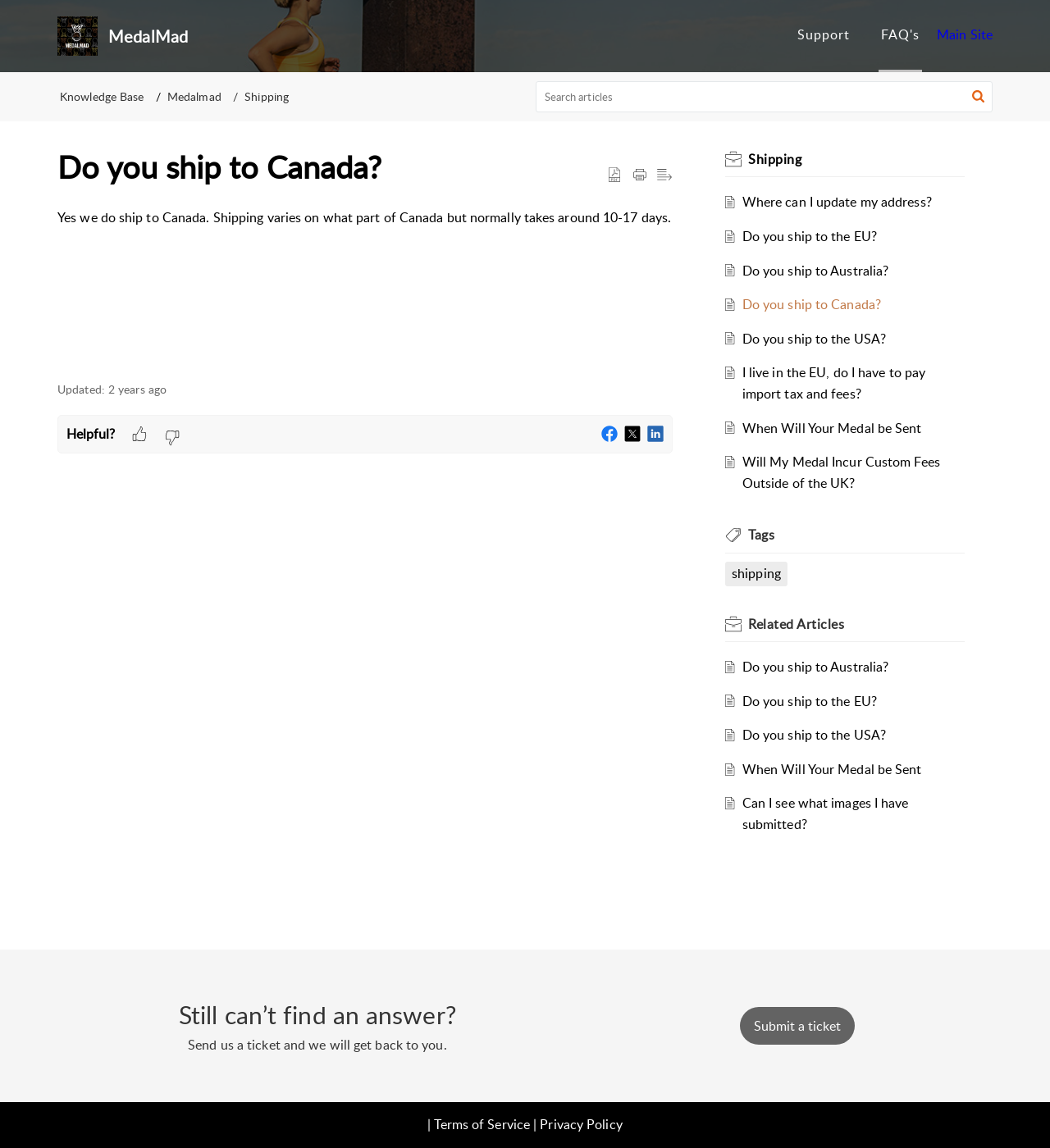Identify the bounding box for the UI element described as: "Submit a ticket". Ensure the coordinates are four float numbers between 0 and 1, formatted as [left, top, right, bottom].

[0.705, 0.886, 0.814, 0.901]